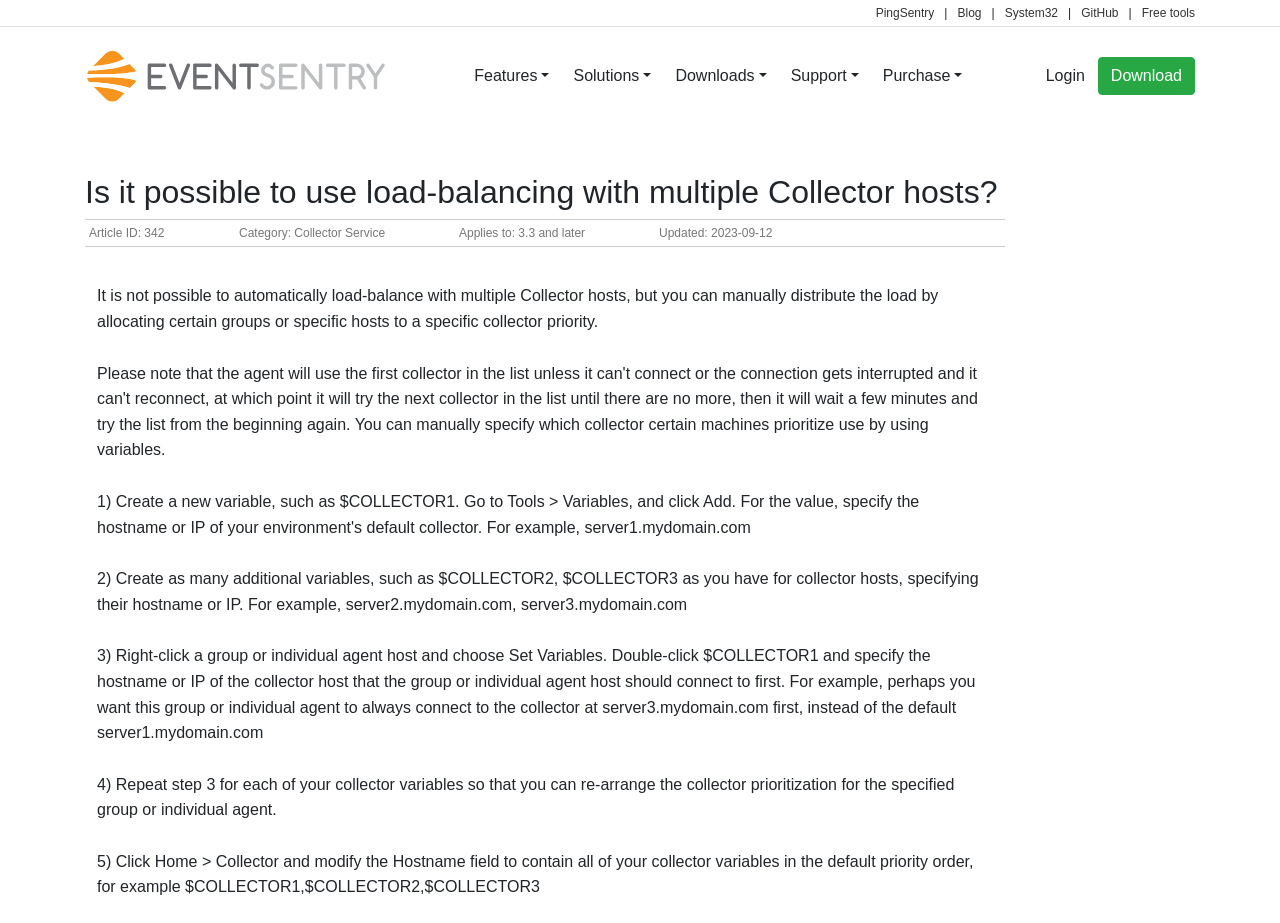Please look at the image and answer the question with a detailed explanation: What is the purpose of EventSentry?

Based on the webpage, EventSentry is a tool for server monitoring, as indicated by the link 'Server Monitoring with EventSentry' and the image with the same name. This suggests that EventSentry is used for monitoring servers.